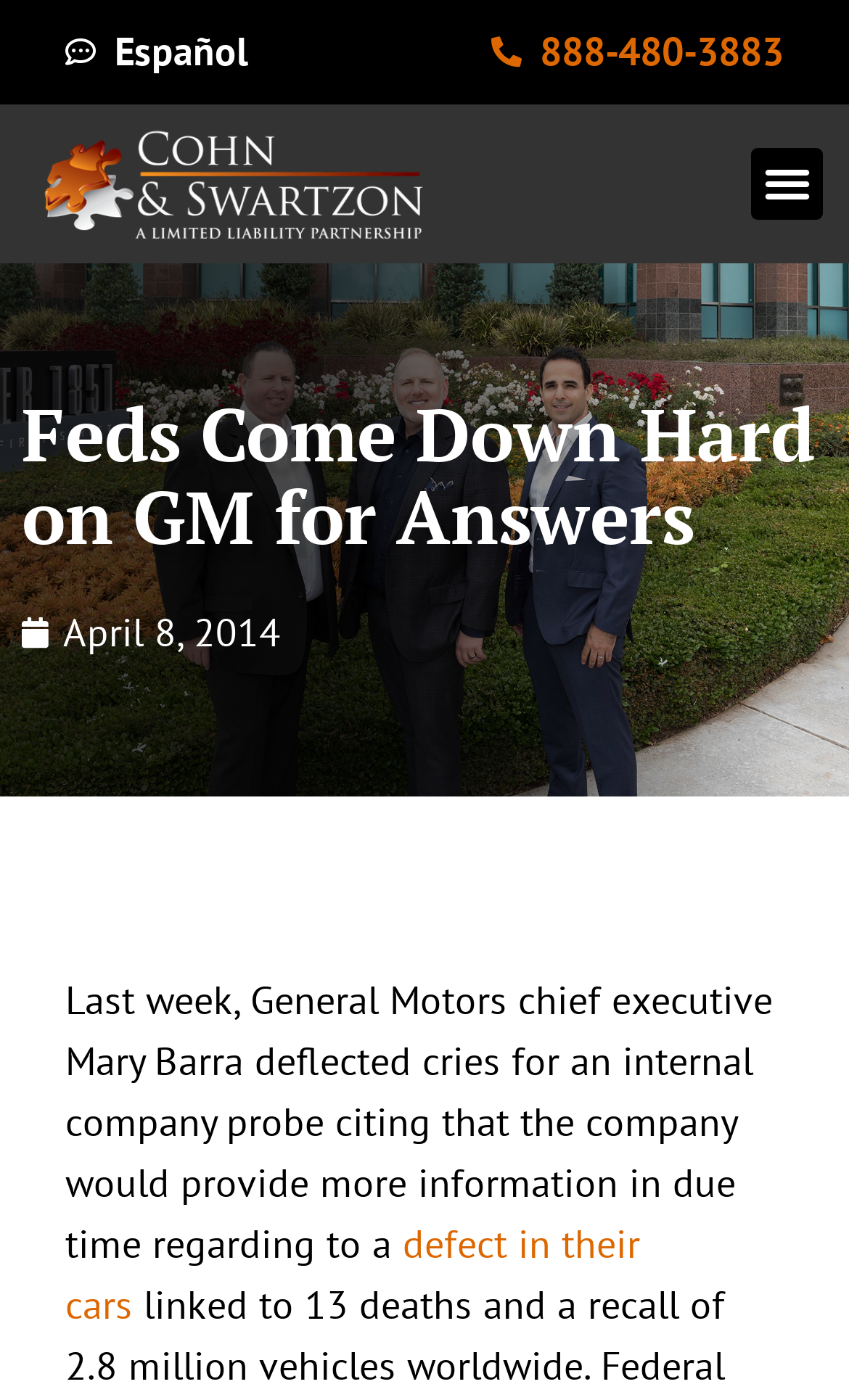Who is the chief executive mentioned in the article?
Answer the question with a single word or phrase, referring to the image.

Mary Barra